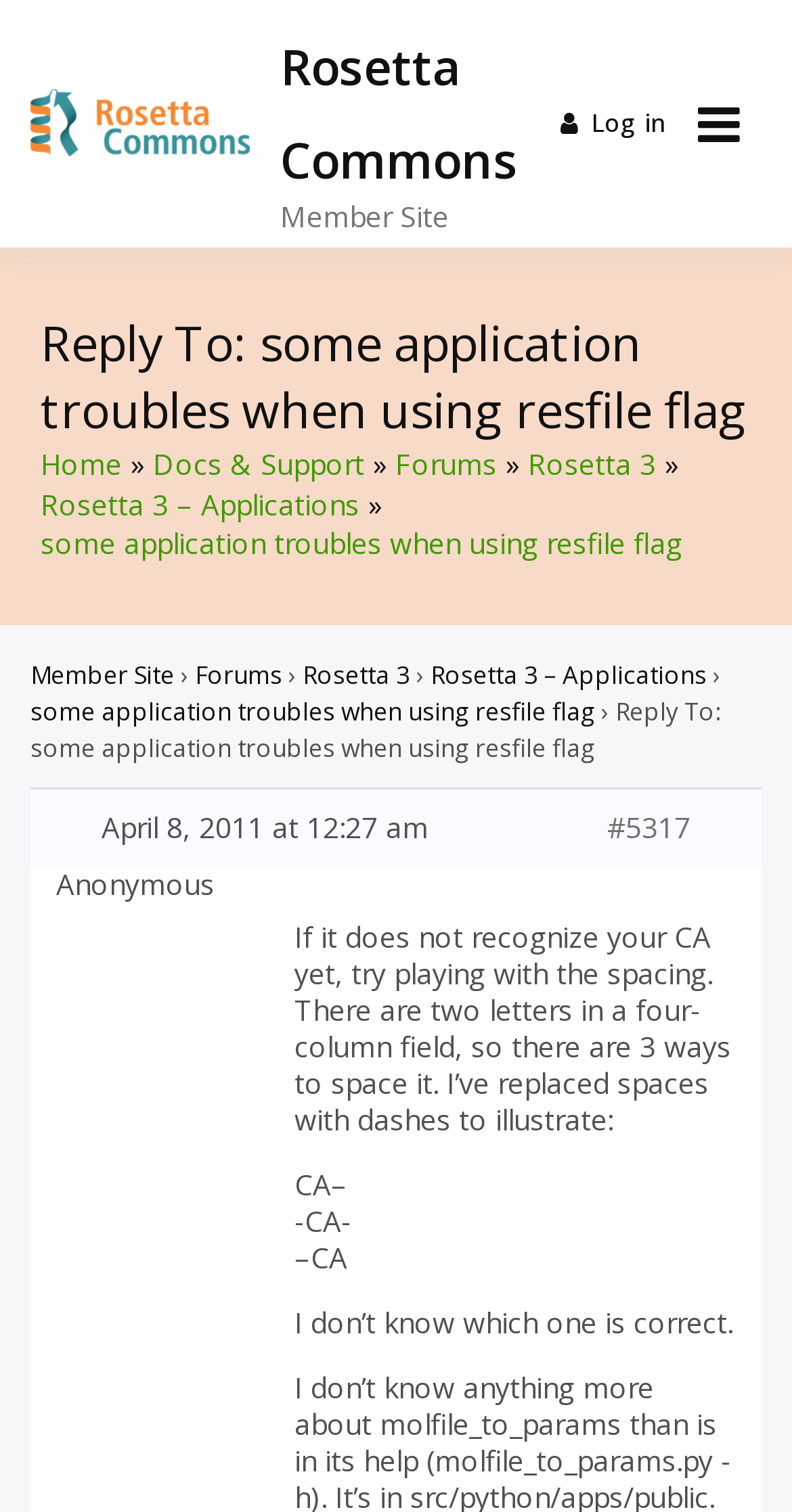Please identify the bounding box coordinates of the element's region that needs to be clicked to fulfill the following instruction: "Click the link '#5317'". The bounding box coordinates should consist of four float numbers between 0 and 1, i.e., [left, top, right, bottom].

[0.767, 0.535, 0.872, 0.559]